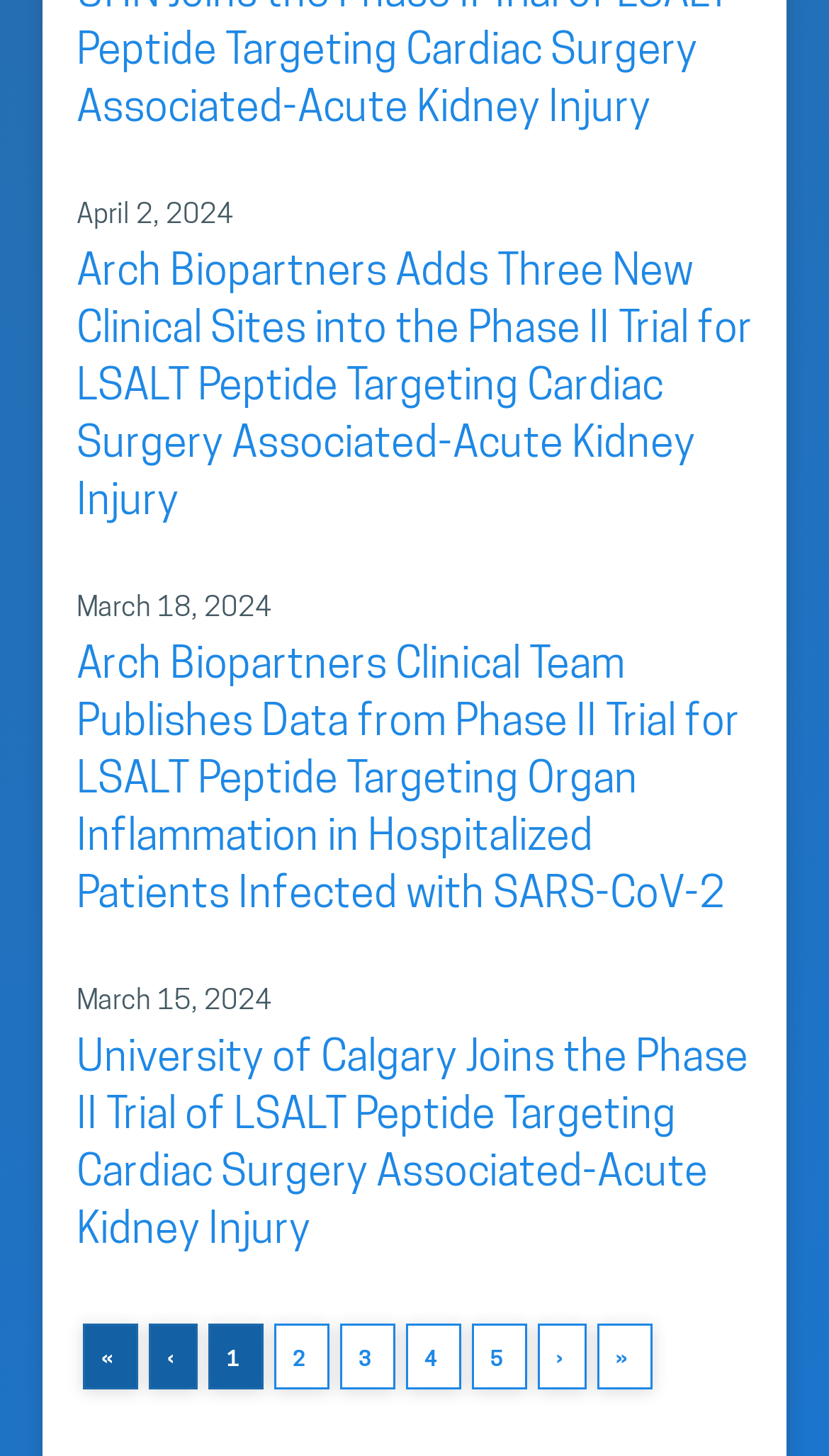Please mark the bounding box coordinates of the area that should be clicked to carry out the instruction: "View news published on April 2, 2024".

[0.092, 0.138, 0.282, 0.157]